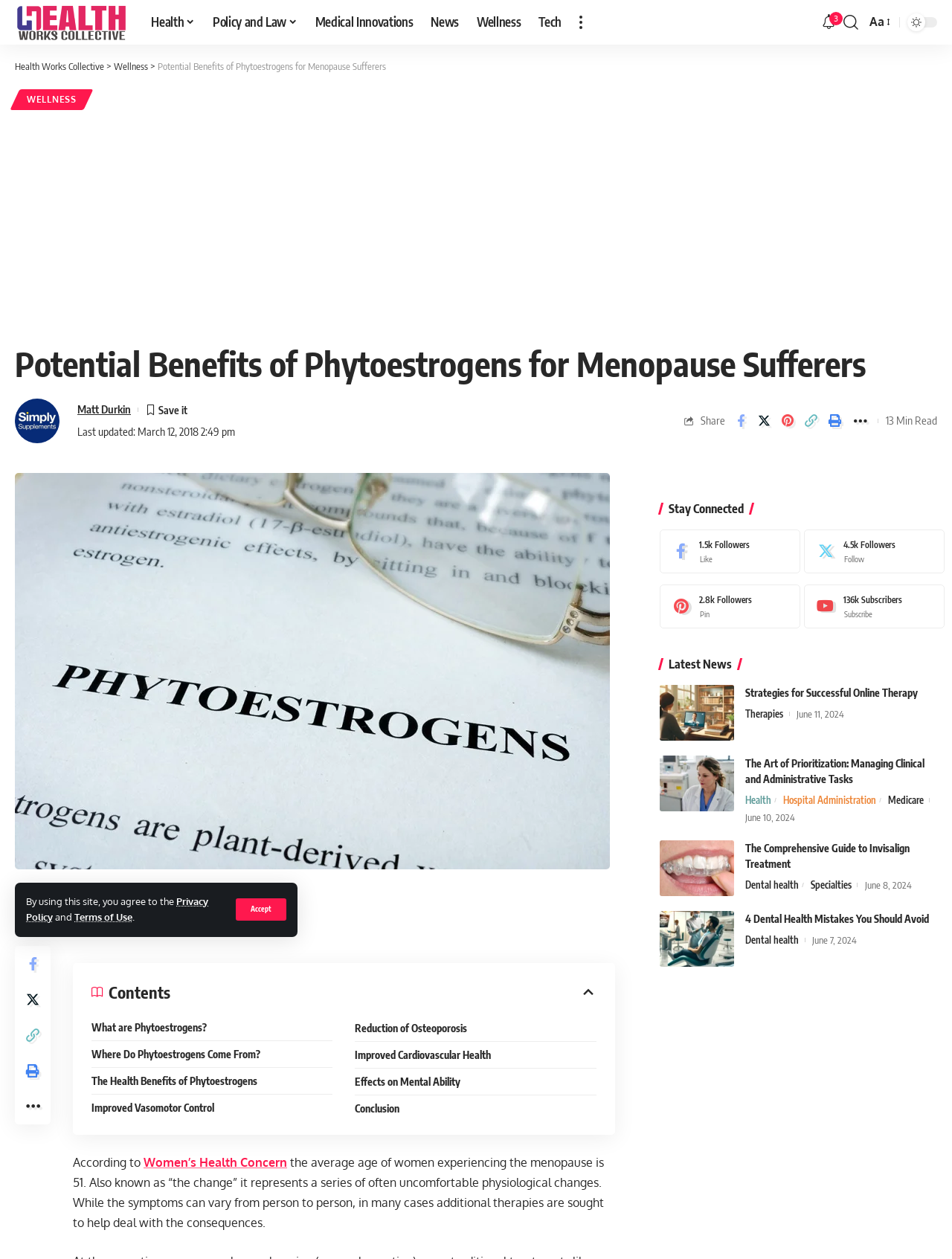Identify the bounding box coordinates of the HTML element based on this description: "Conclusion".

[0.373, 0.869, 0.626, 0.891]